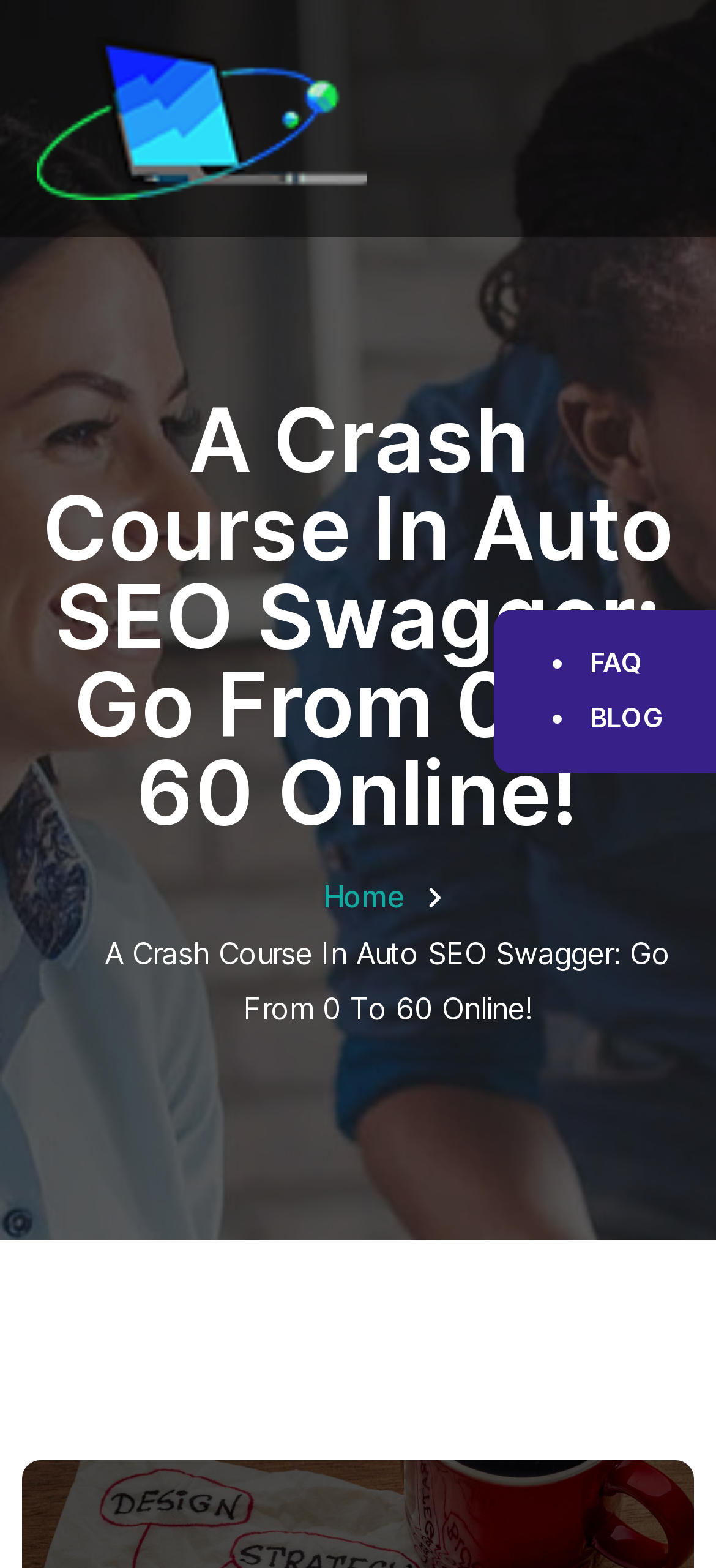Answer the following inquiry with a single word or phrase:
What is the logo above the main heading?

Logo